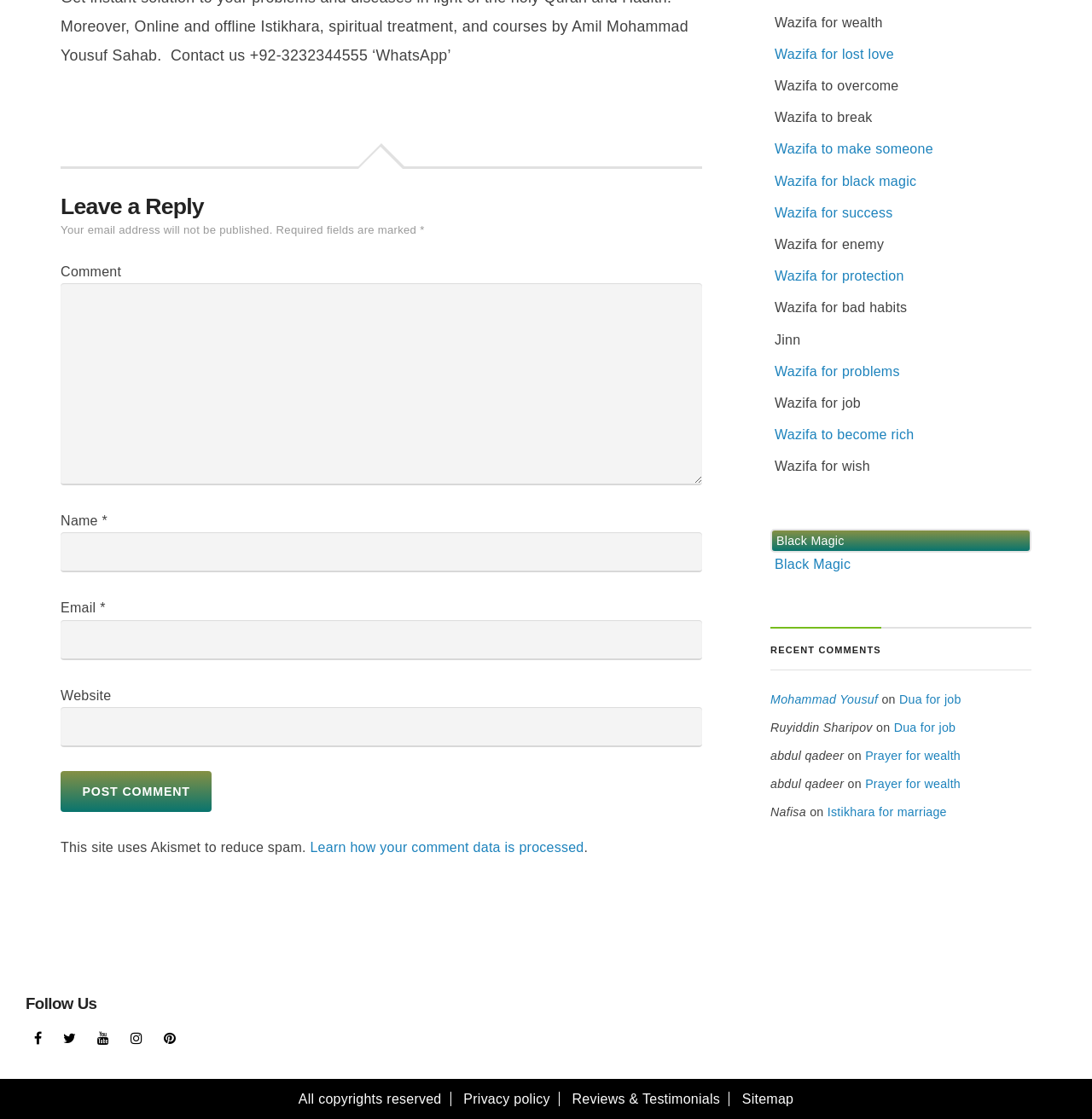Identify the bounding box for the given UI element using the description provided. Coordinates should be in the format (top-left x, top-left y, bottom-right x, bottom-right y) and must be between 0 and 1. Here is the description: Privacy policy

[0.417, 0.976, 0.512, 0.989]